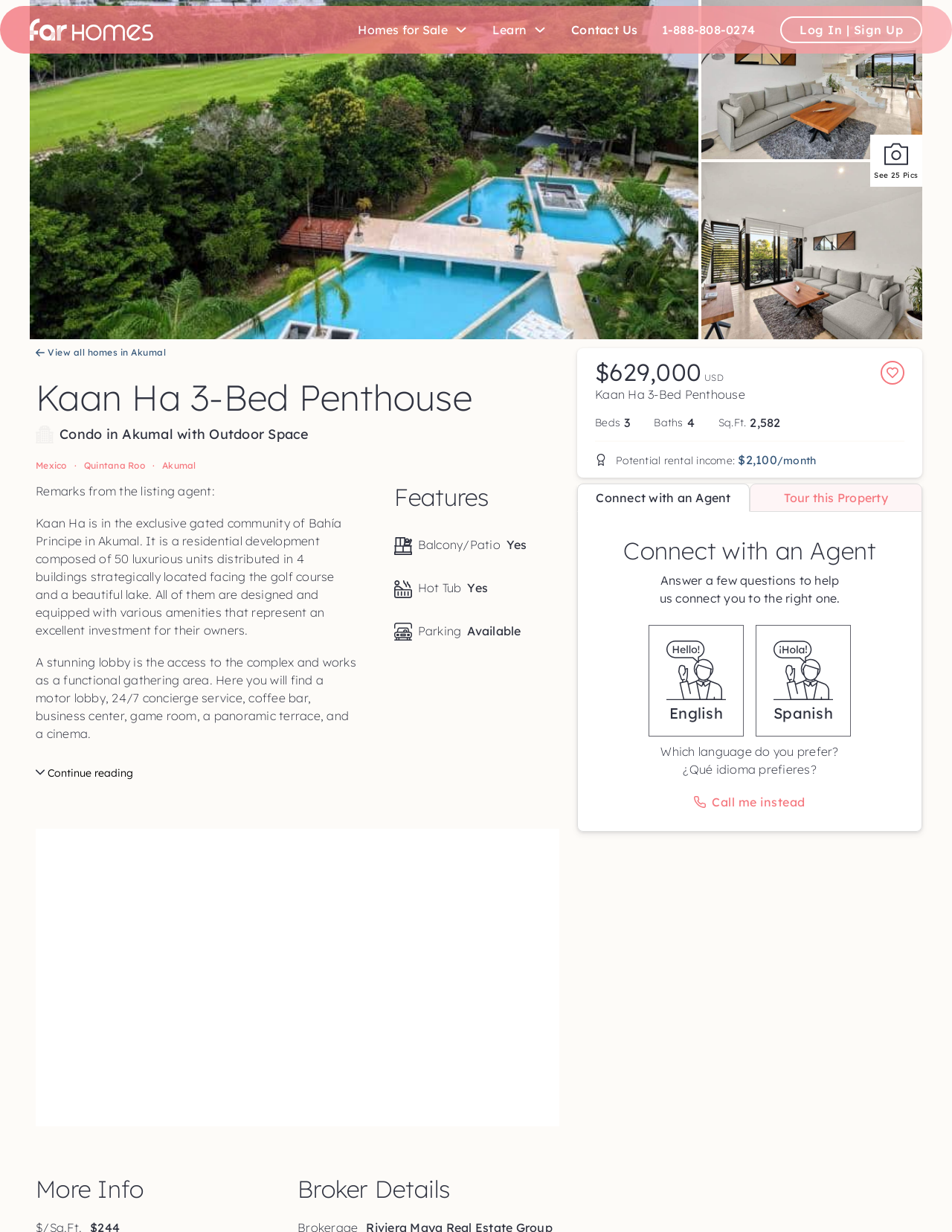Answer the question below in one word or phrase:
What is the price of the 3-Bed Penthouse?

$629,000